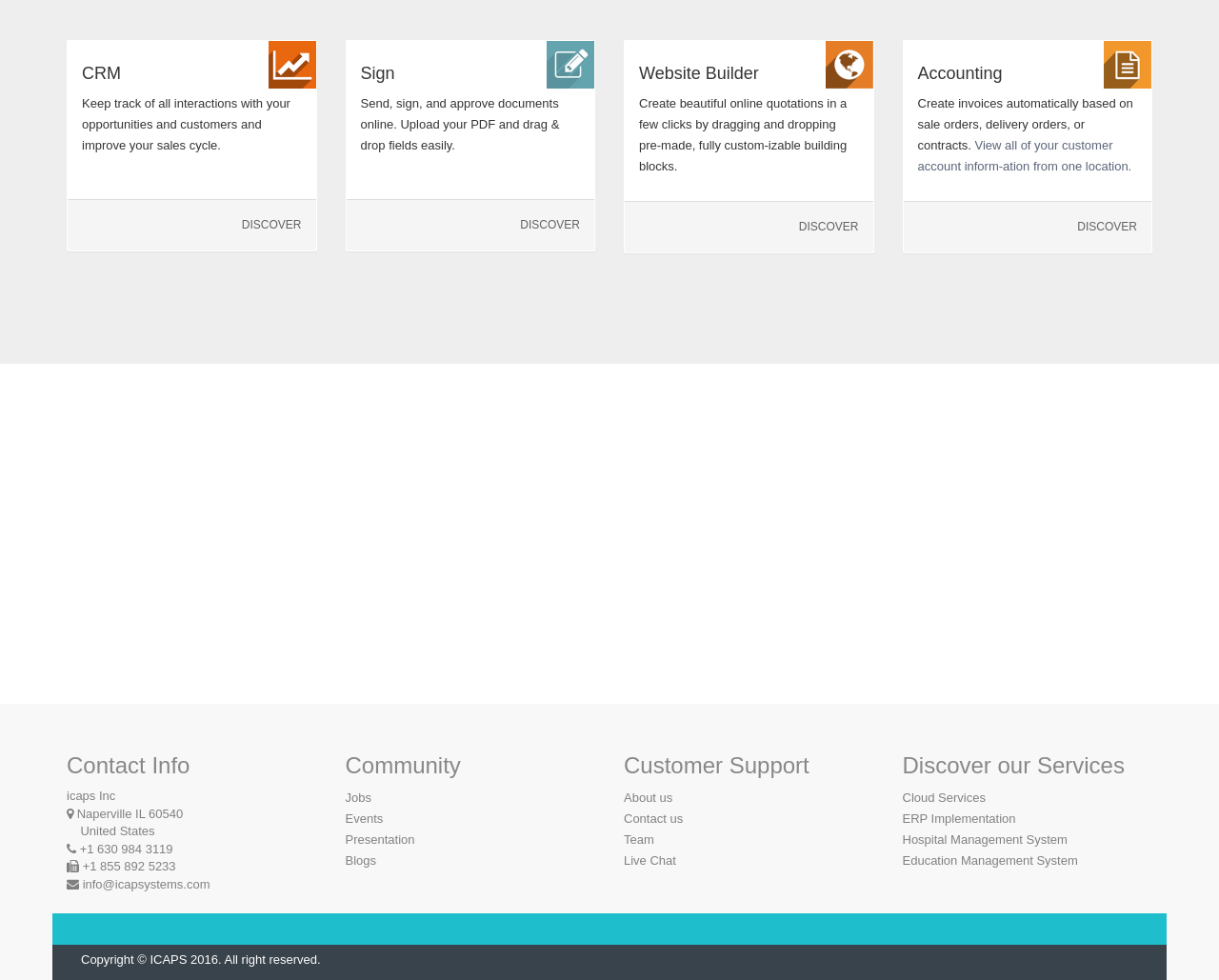What is the company name mentioned in the 'Contact Info' section?
Based on the image, provide a one-word or brief-phrase response.

icaps Inc